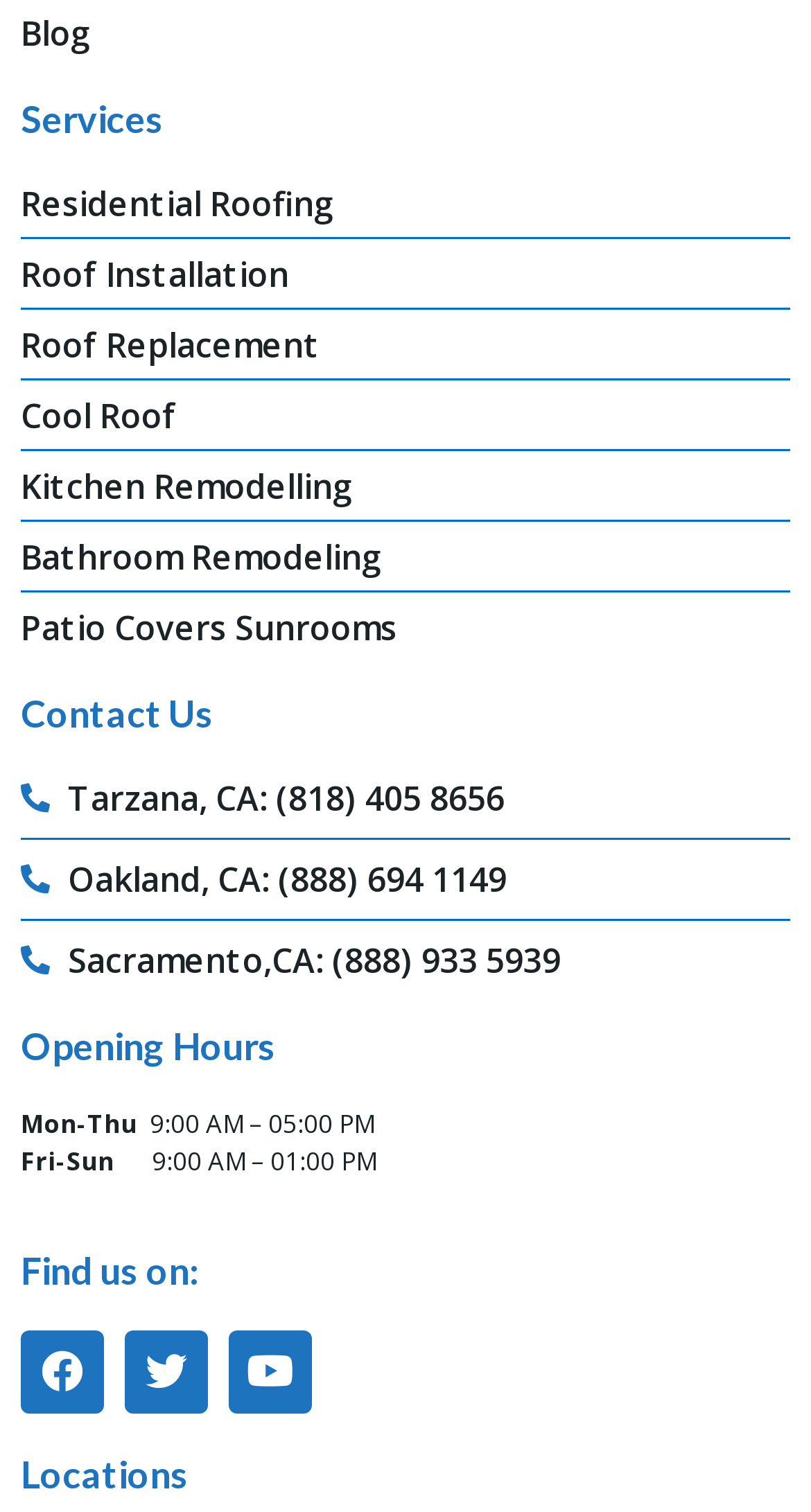What type of remodeling services are offered?
Use the image to give a comprehensive and detailed response to the question.

Under the 'Services' section, I found links to 'Kitchen Remodelling' and 'Bathroom Remodeling', which suggests that the company offers these types of remodeling services.